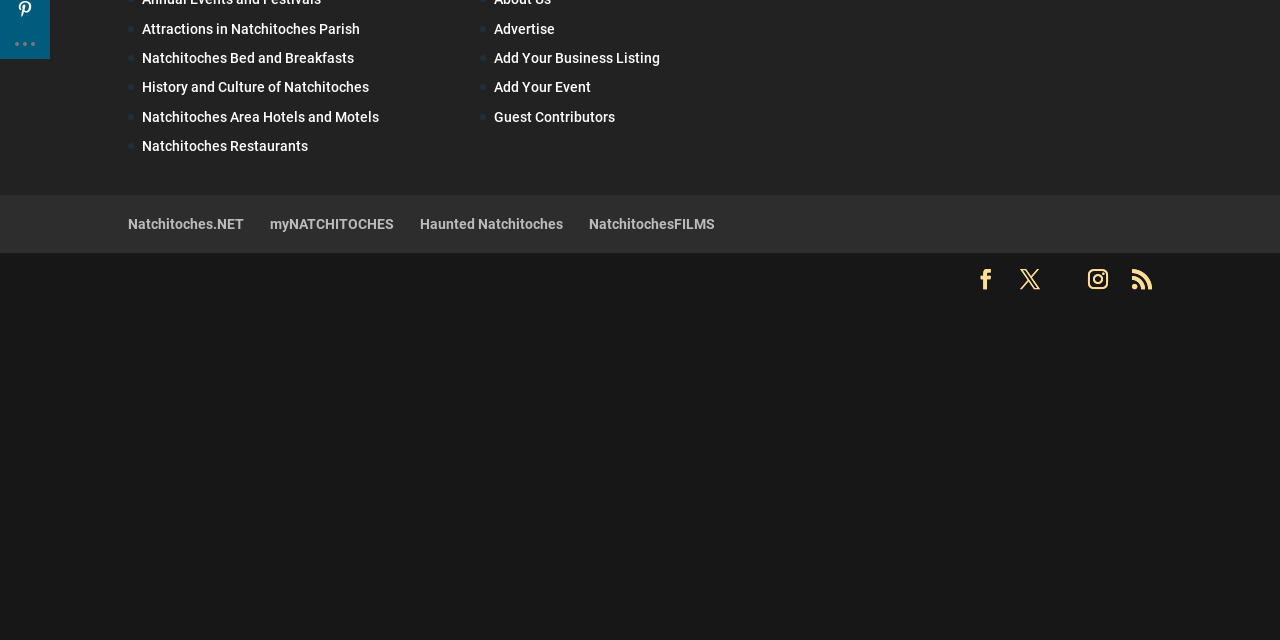Identify the bounding box of the UI element that matches this description: "myNATCHITOCHES".

[0.211, 0.338, 0.308, 0.363]